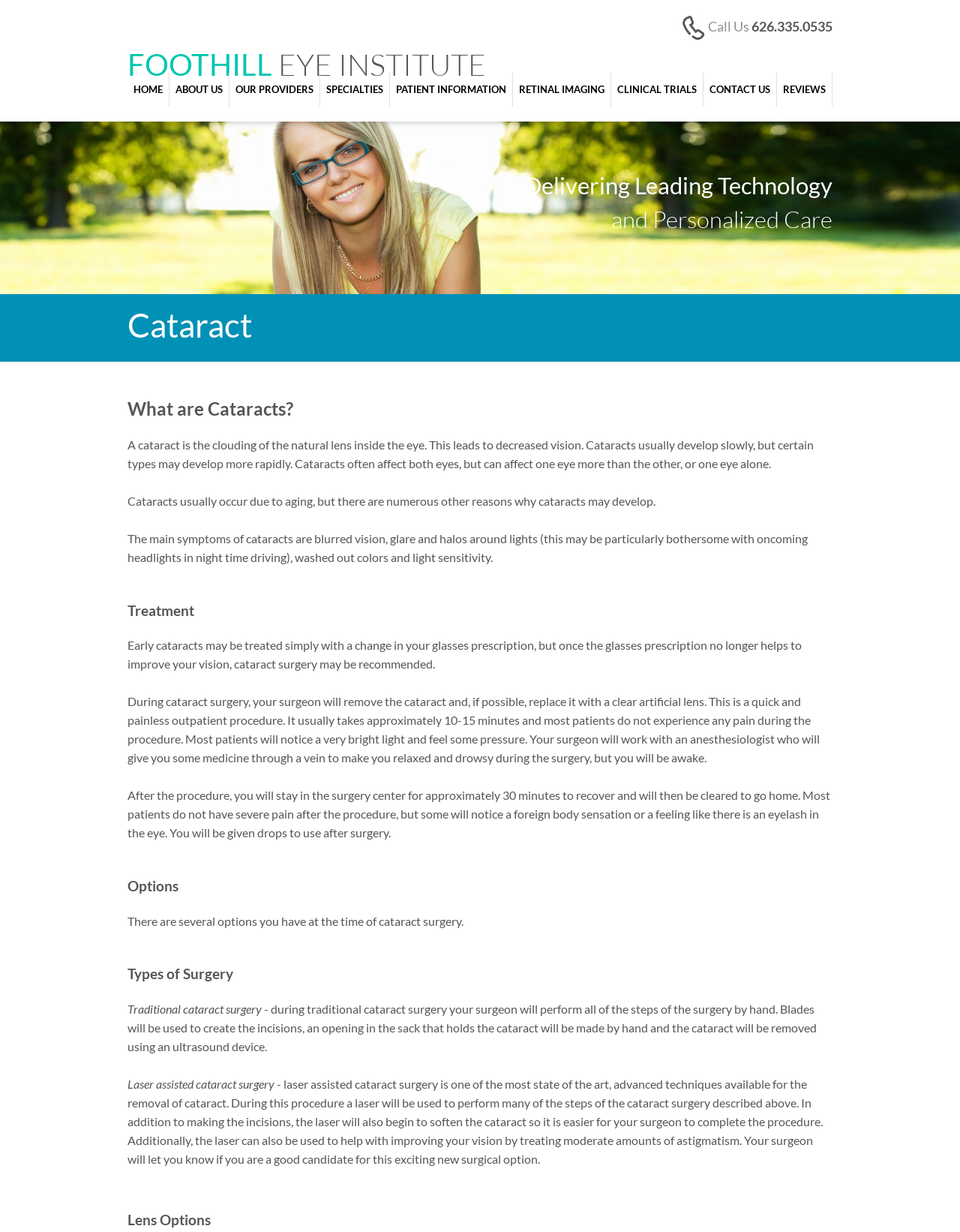Please identify the bounding box coordinates of the region to click in order to complete the task: "Explore lens options". The coordinates must be four float numbers between 0 and 1, specified as [left, top, right, bottom].

[0.133, 0.981, 0.867, 0.999]